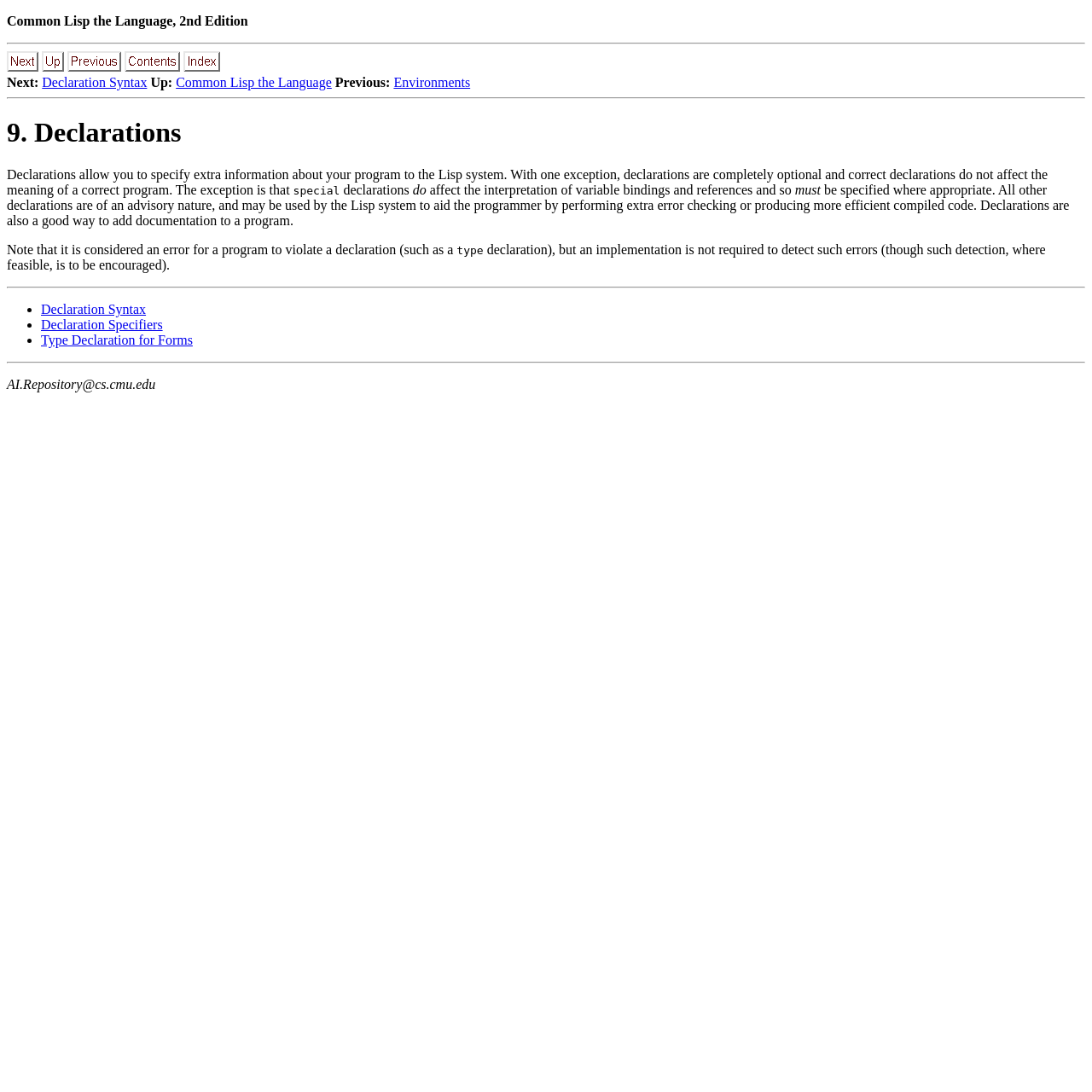Find and specify the bounding box coordinates that correspond to the clickable region for the instruction: "view contents".

[0.114, 0.055, 0.165, 0.068]